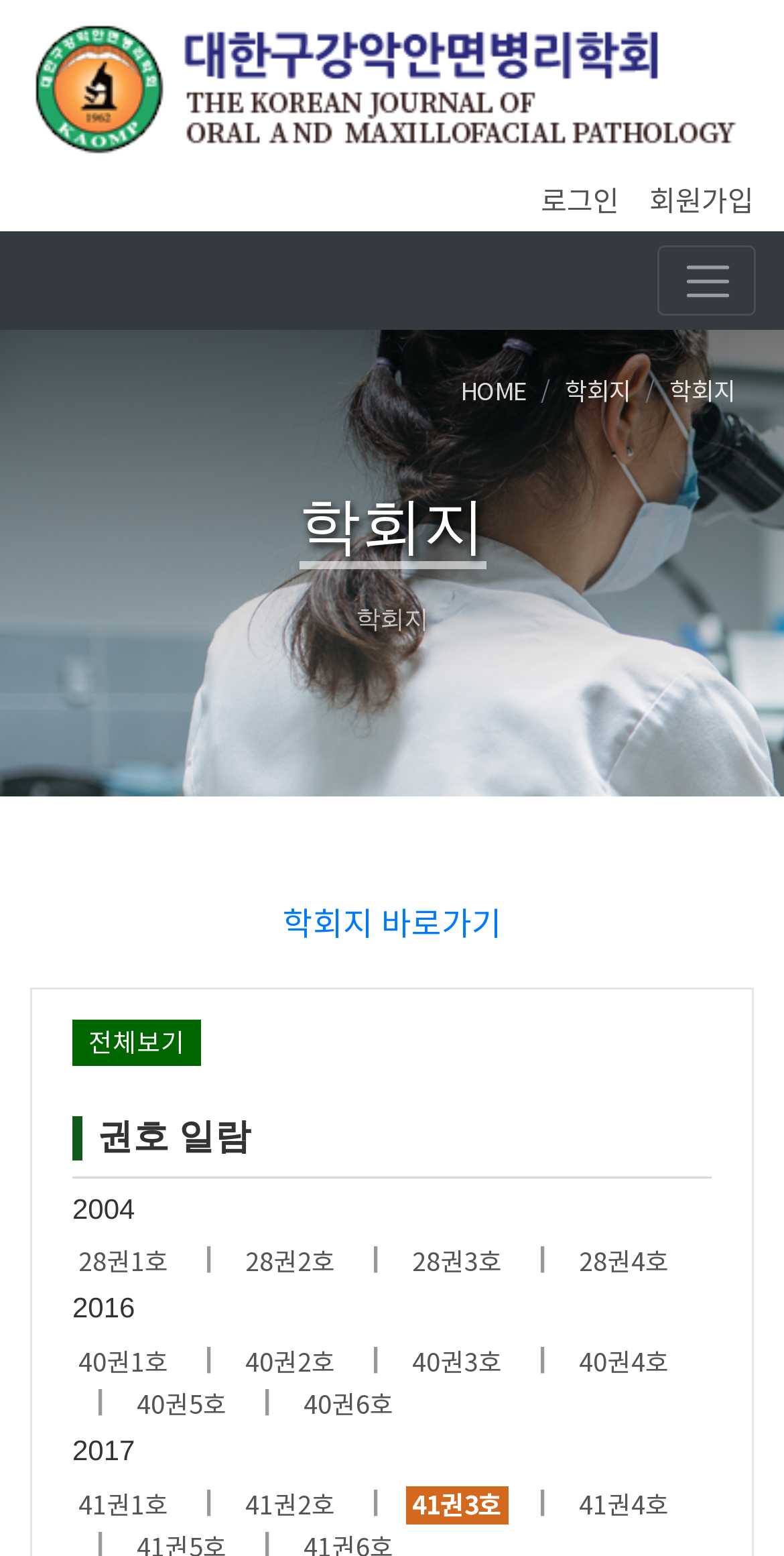Identify the bounding box coordinates of the section to be clicked to complete the task described by the following instruction: "View the 28권1호 journal". The coordinates should be four float numbers between 0 and 1, formatted as [left, top, right, bottom].

[0.092, 0.799, 0.223, 0.824]